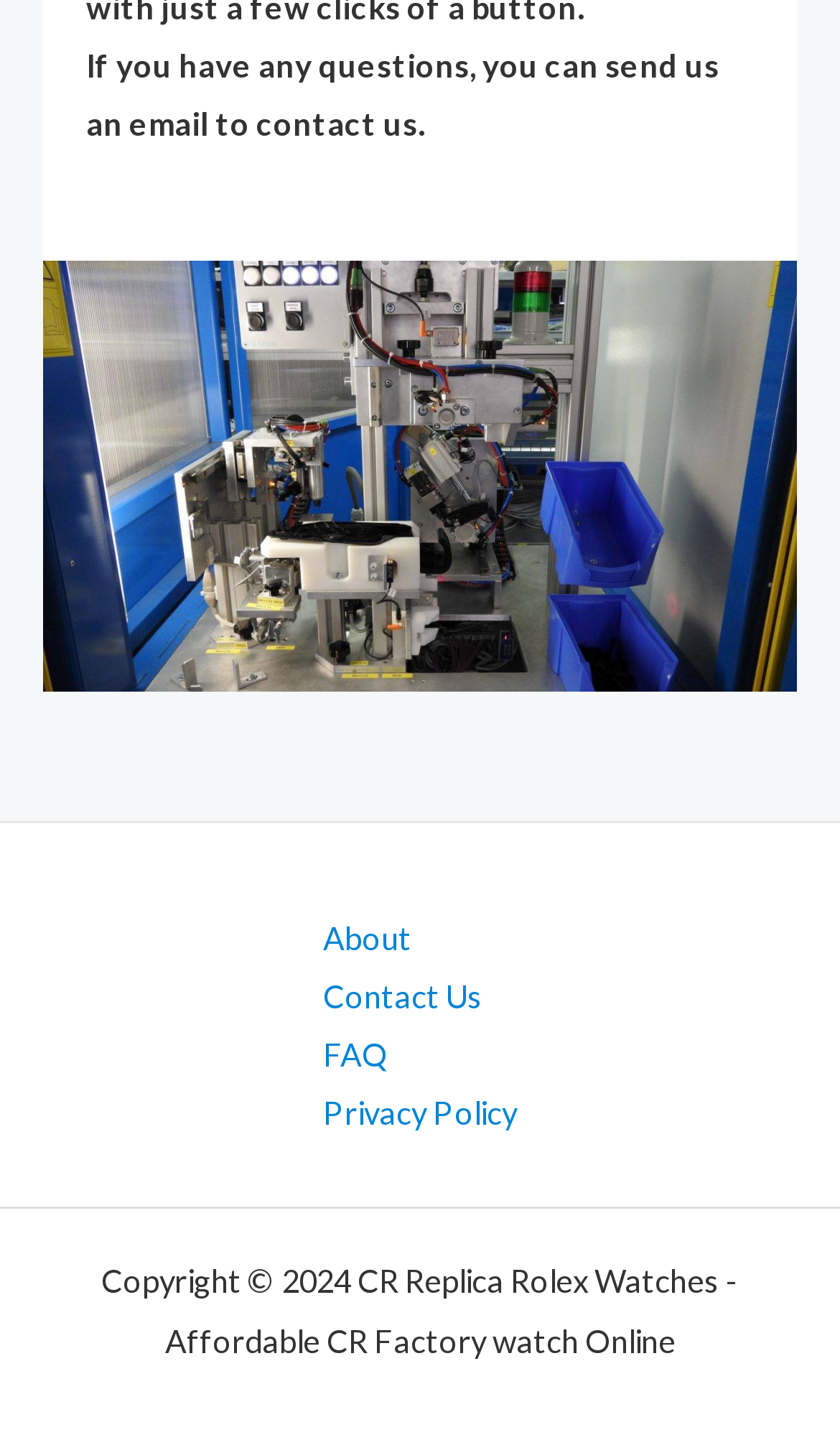Predict the bounding box coordinates for the UI element described as: "Contact Us". The coordinates should be four float numbers between 0 and 1, presented as [left, top, right, bottom].

[0.333, 0.682, 0.626, 0.707]